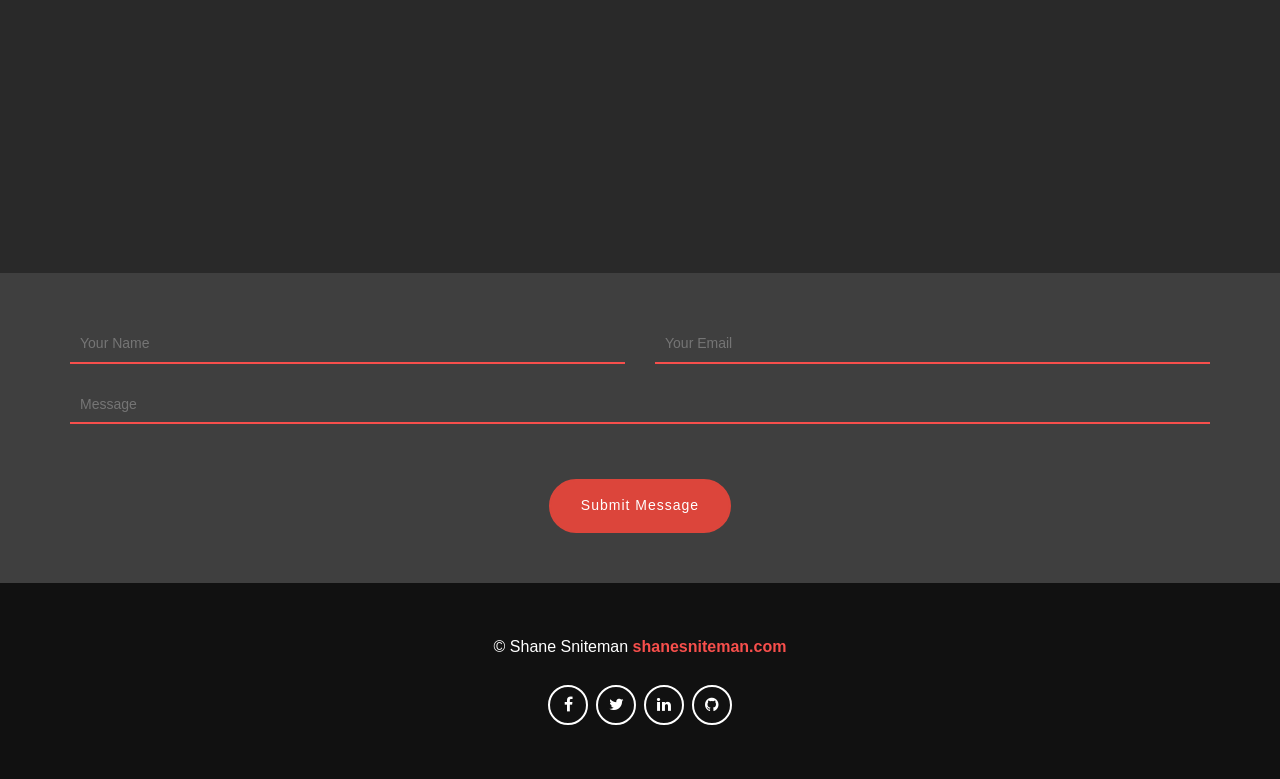How many social media links are present at the bottom of the webpage?
Please give a detailed and elaborate answer to the question based on the image.

There are four links at the bottom of the webpage, each represented by a different icon, suggesting that they are links to the website owner's social media profiles.